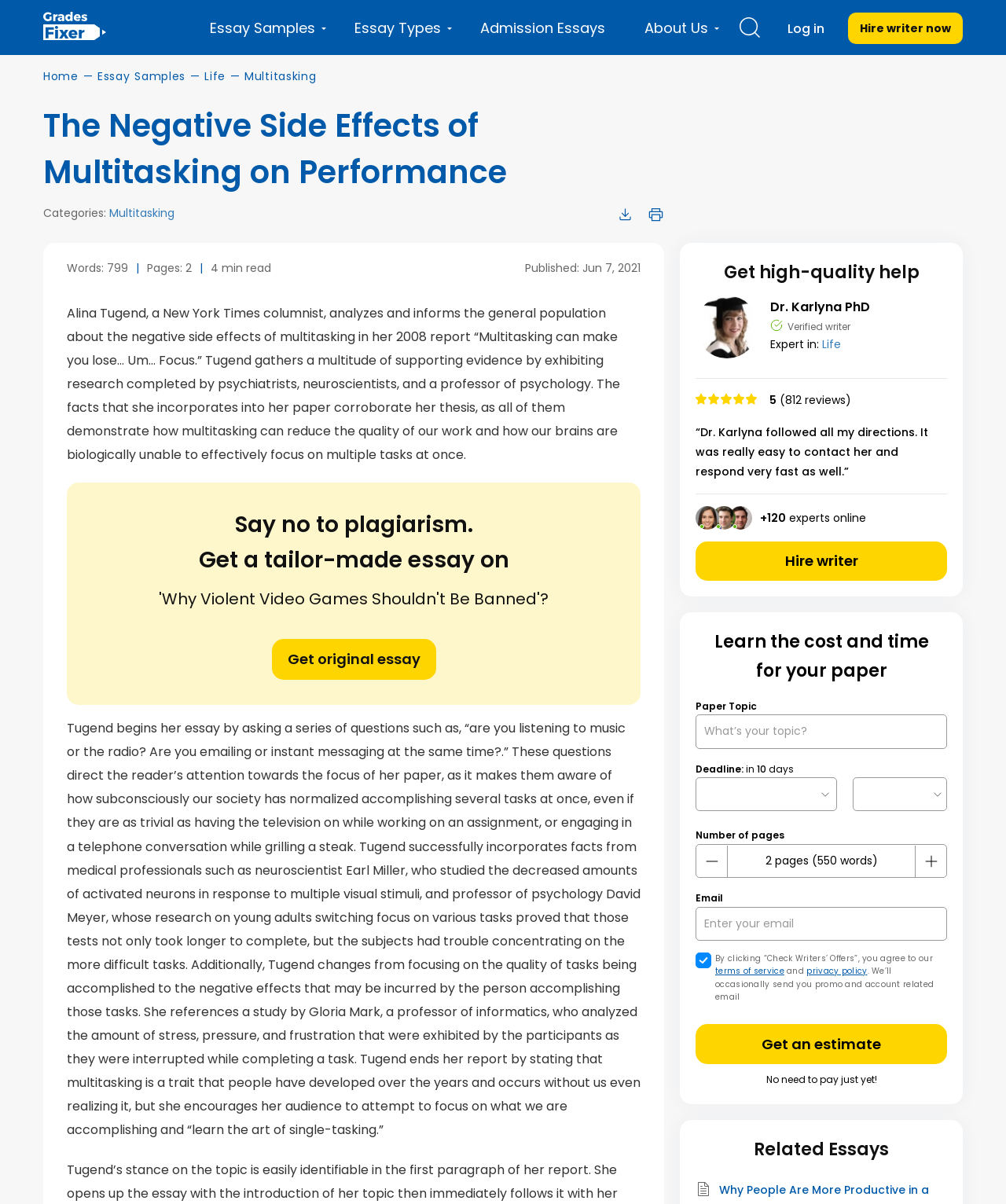What is the topic of the essay?
Ensure your answer is thorough and detailed.

I found the topic by reading the static text 'The Negative Side Effects of Multitasking on Performance' which is the title of the essay, and also by looking at the categories section where 'Multitasking' is listed as a category.